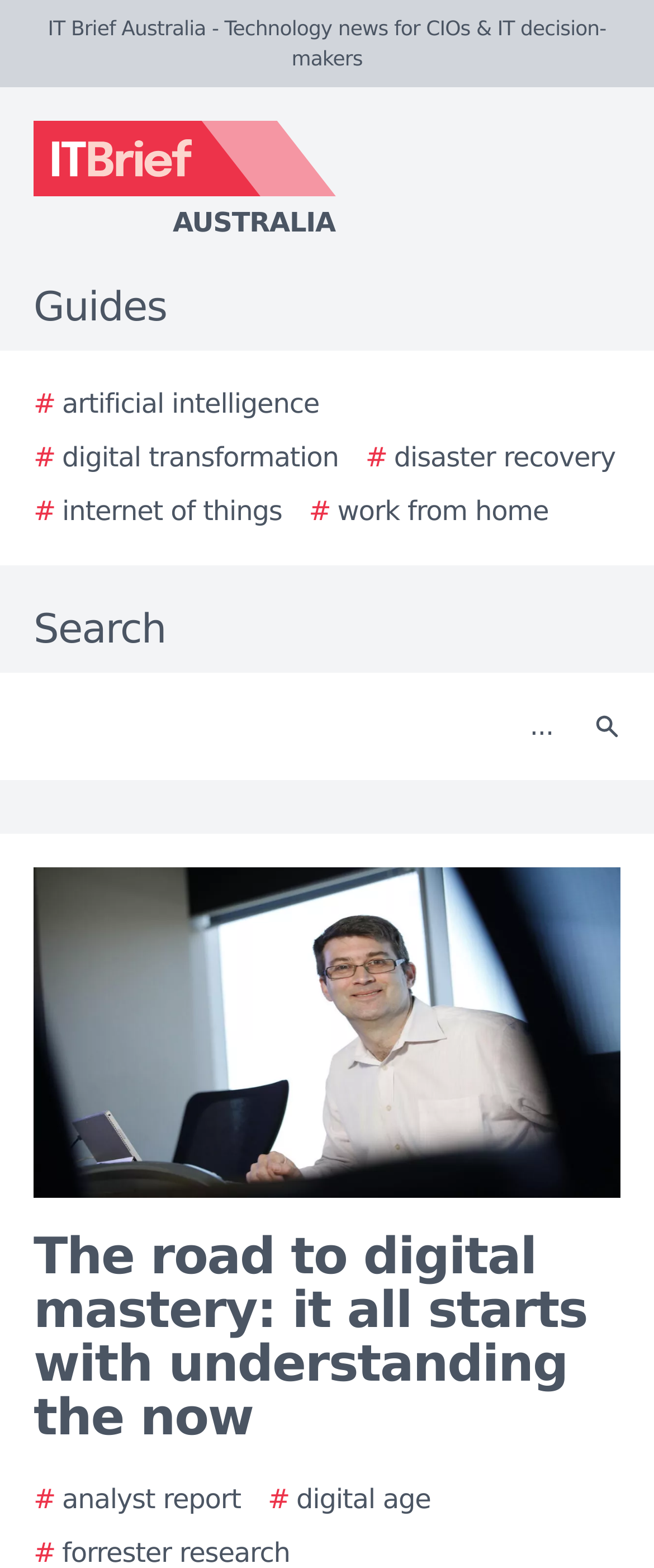Explain the webpage in detail, including its primary components.

The webpage appears to be a news article or blog post from IT Brief Australia, a technology news website for CIOs and IT decision-makers. At the top left of the page, there is a logo of IT Brief Australia, accompanied by the website's name in text. 

Below the logo, there is a navigation menu with several links, including "Guides", "# artificial intelligence", "# digital transformation", "# disaster recovery", "# internet of things", and "# work from home". These links are arranged horizontally, with "Guides" on the left and "# work from home" on the right.

To the right of the navigation menu, there is a search bar with a text box and a search button. The search button has a small magnifying glass icon.

Below the navigation menu and search bar, there is a large image that takes up most of the width of the page. This image is likely related to the article's content.

The main article title, "The road to digital mastery: it all starts with understanding the now", is displayed prominently in the middle of the page. The article's content is not explicitly described in the accessibility tree, but it likely follows the title.

At the bottom of the page, there are two more links, "# analyst report" and "# digital age", which may be related to the article's content or other relevant topics.

Overall, the webpage appears to be a news article or blog post with a clear structure, featuring a prominent title, navigation menu, search bar, and related links.